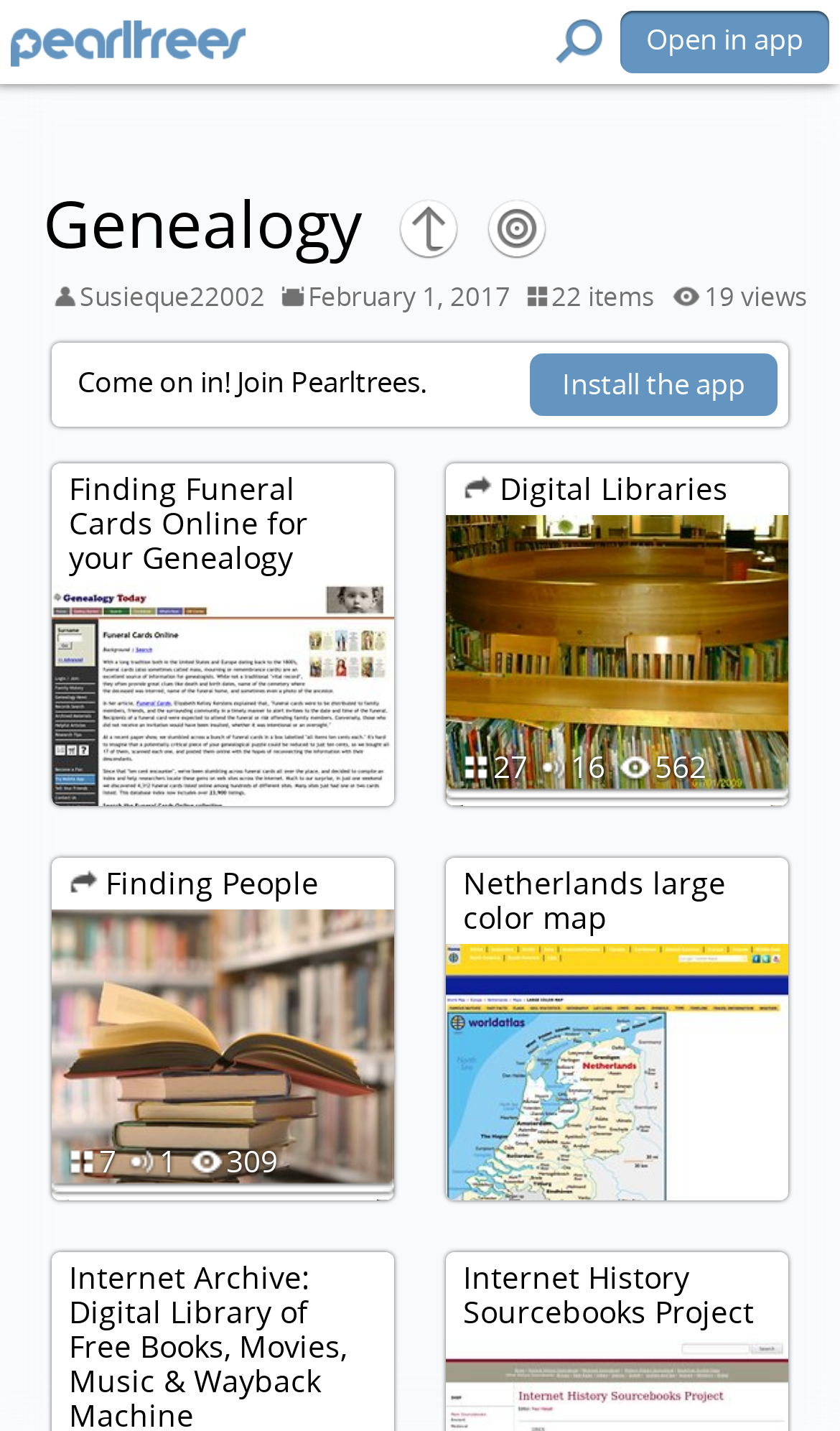Using the elements shown in the image, answer the question comprehensively: What is the topic of the content?

The topic of the content is Genealogy, which is mentioned in the title 'Finding Funeral Cards Online for your Genealogy' and also in the context of the other titles and labels on the webpage.